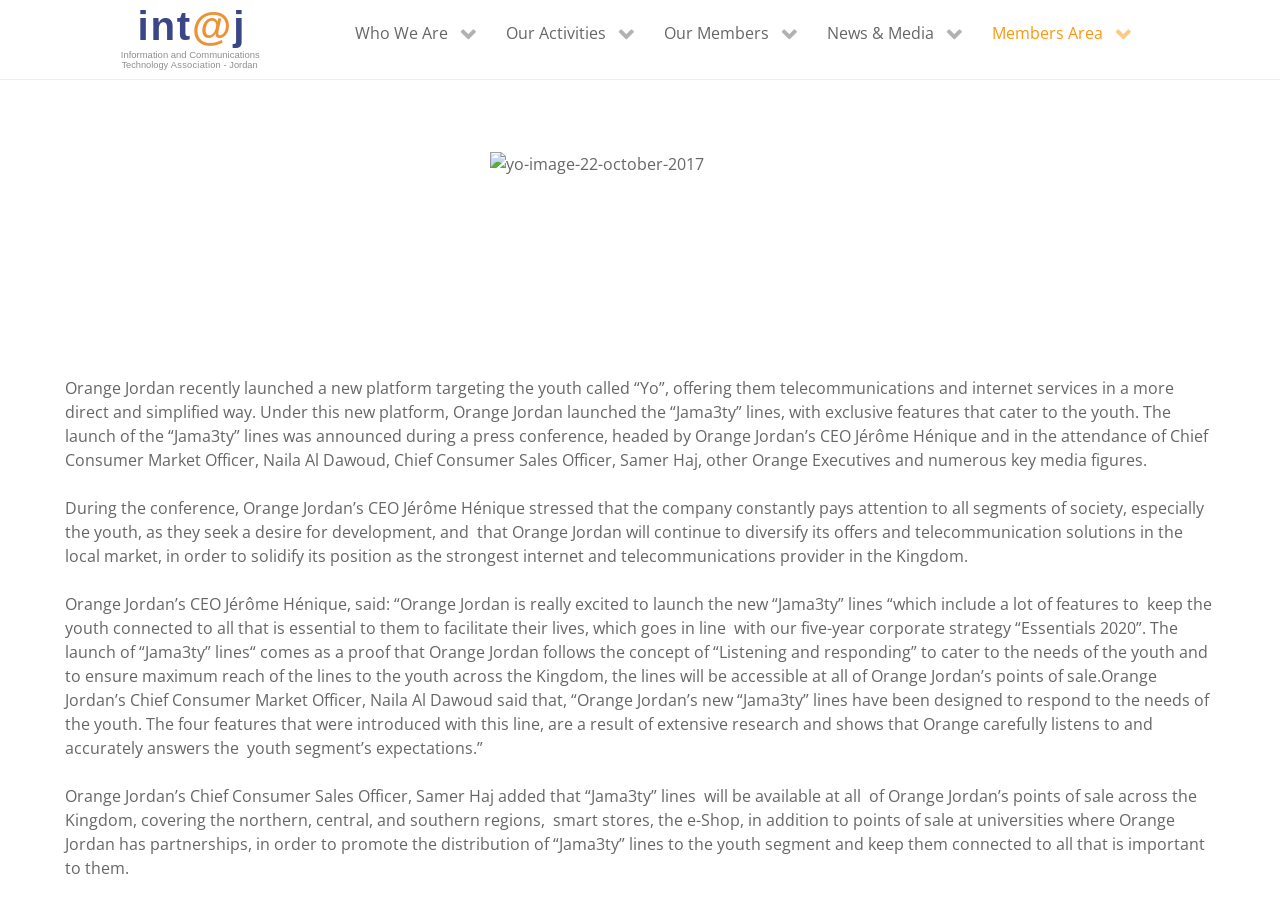Using the provided description: "Who We Are", find the bounding box coordinates of the corresponding UI element. The output should be four float numbers between 0 and 1, in the format [left, top, right, bottom].

[0.266, 0.0, 0.384, 0.07]